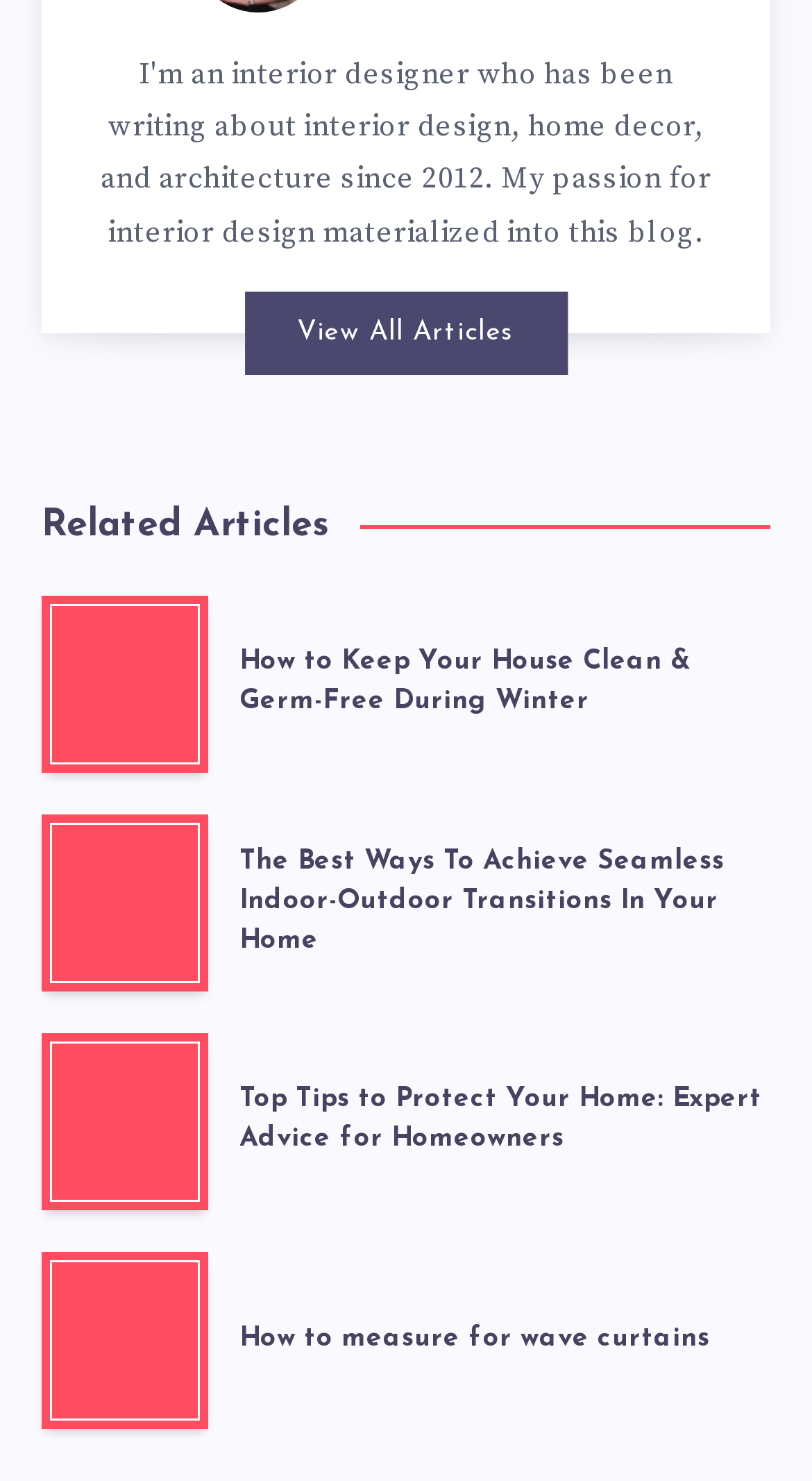Answer this question using a single word or a brief phrase:
What is the common theme of the articles?

Home and housekeeping